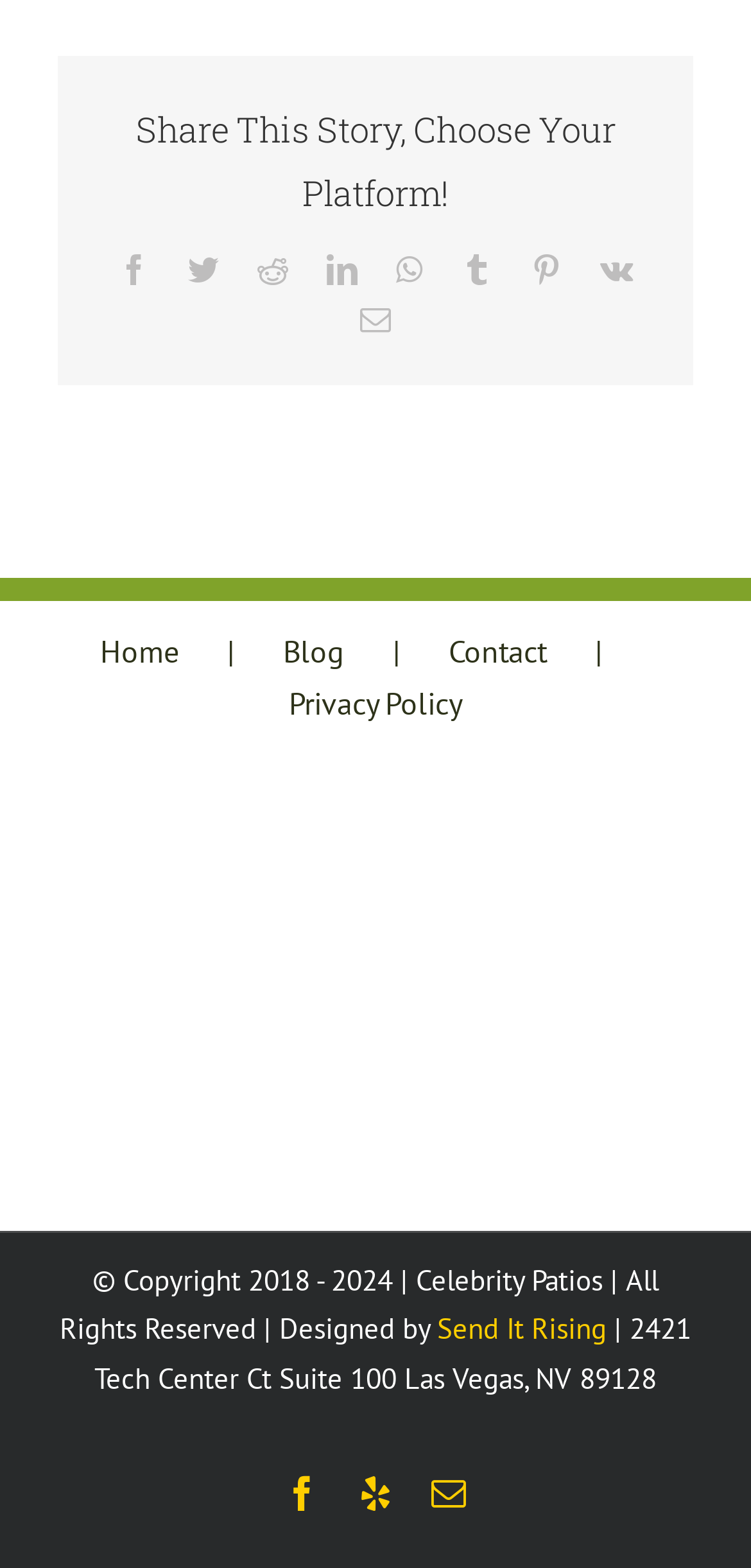Find and indicate the bounding box coordinates of the region you should select to follow the given instruction: "Go to the home page".

[0.133, 0.399, 0.377, 0.433]